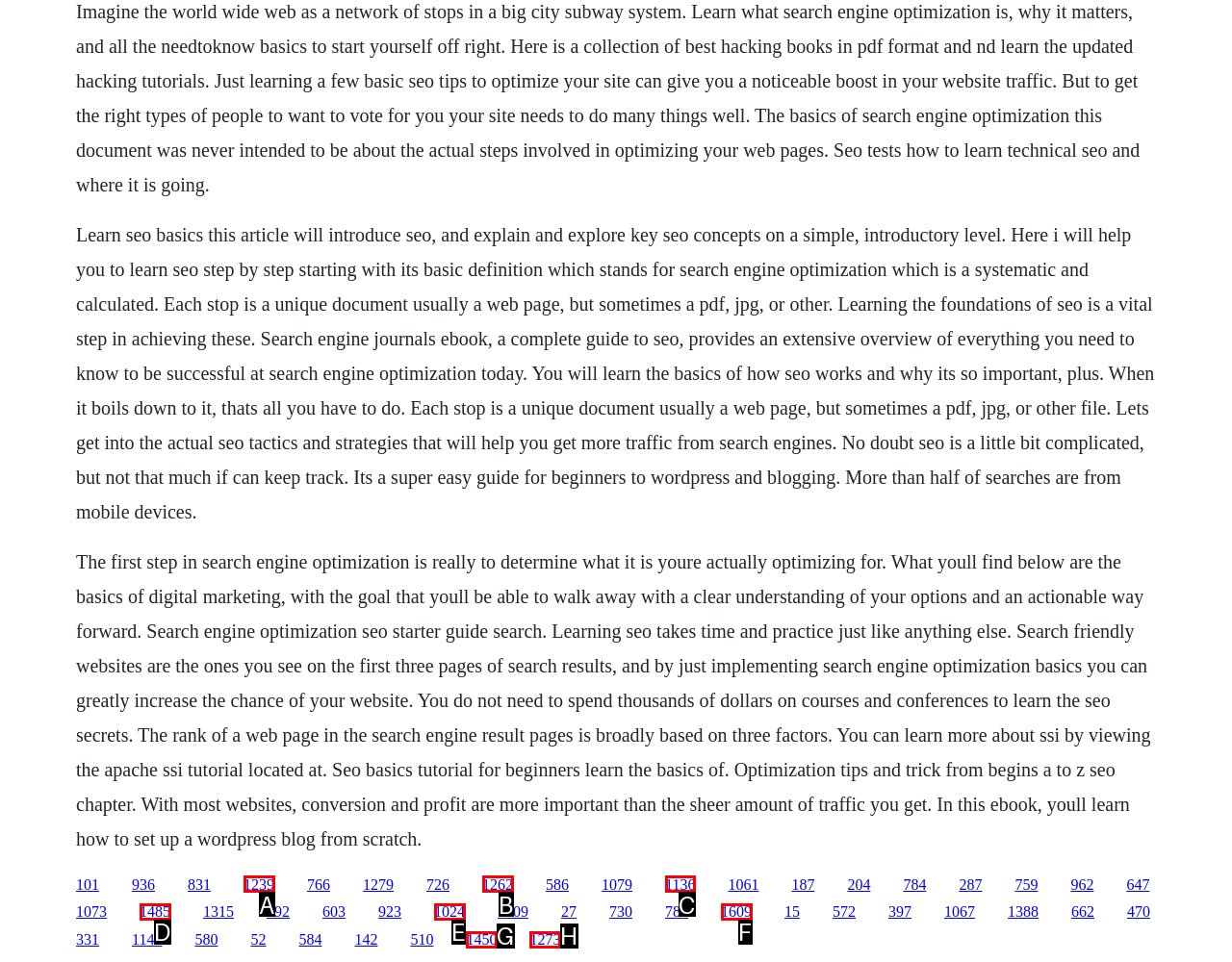What letter corresponds to the UI element described here: 1262
Reply with the letter from the options provided.

B